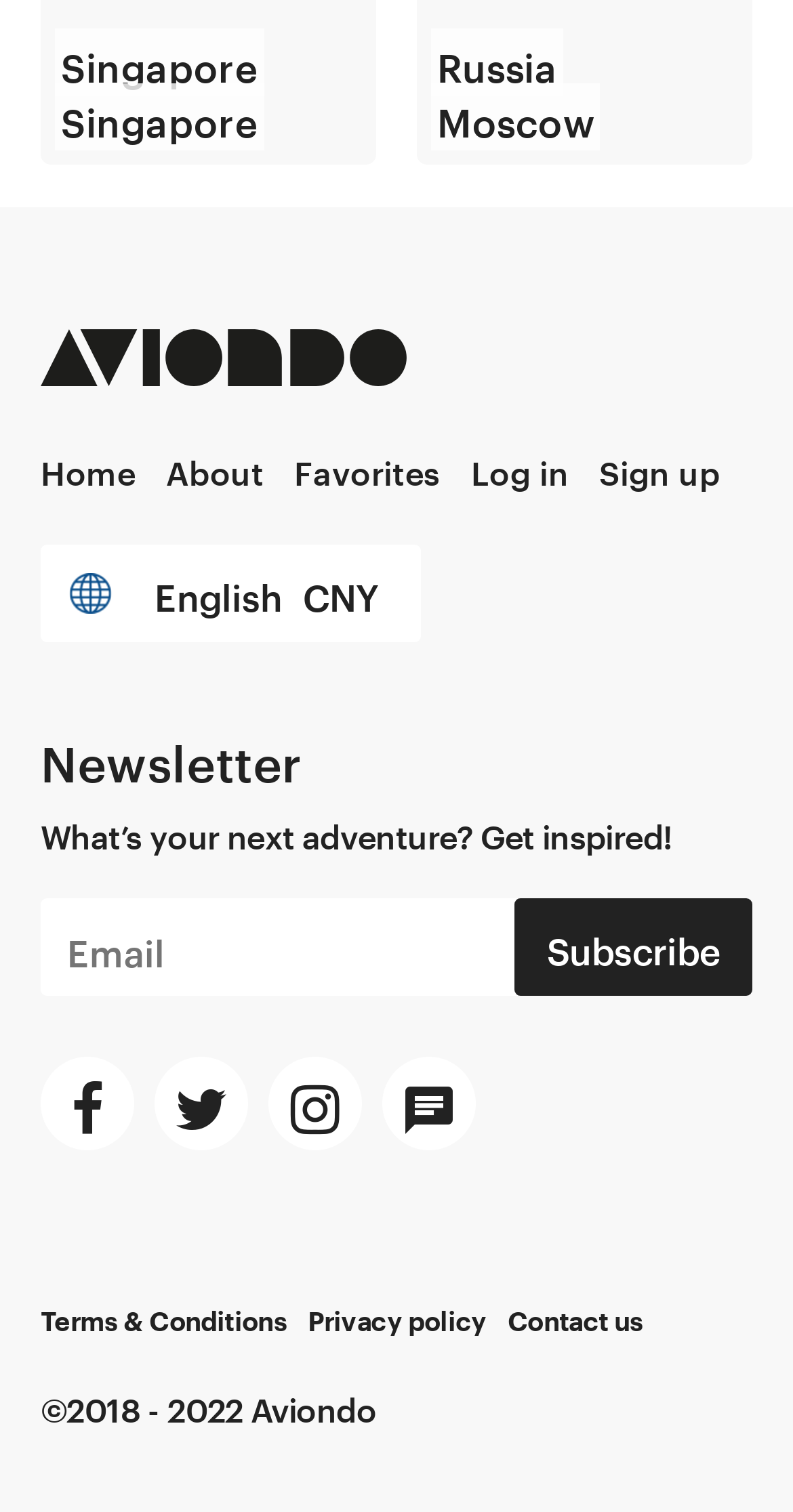Pinpoint the bounding box coordinates of the clickable element needed to complete the instruction: "Click on the Aviondo logo". The coordinates should be provided as four float numbers between 0 and 1: [left, top, right, bottom].

[0.051, 0.218, 0.513, 0.256]